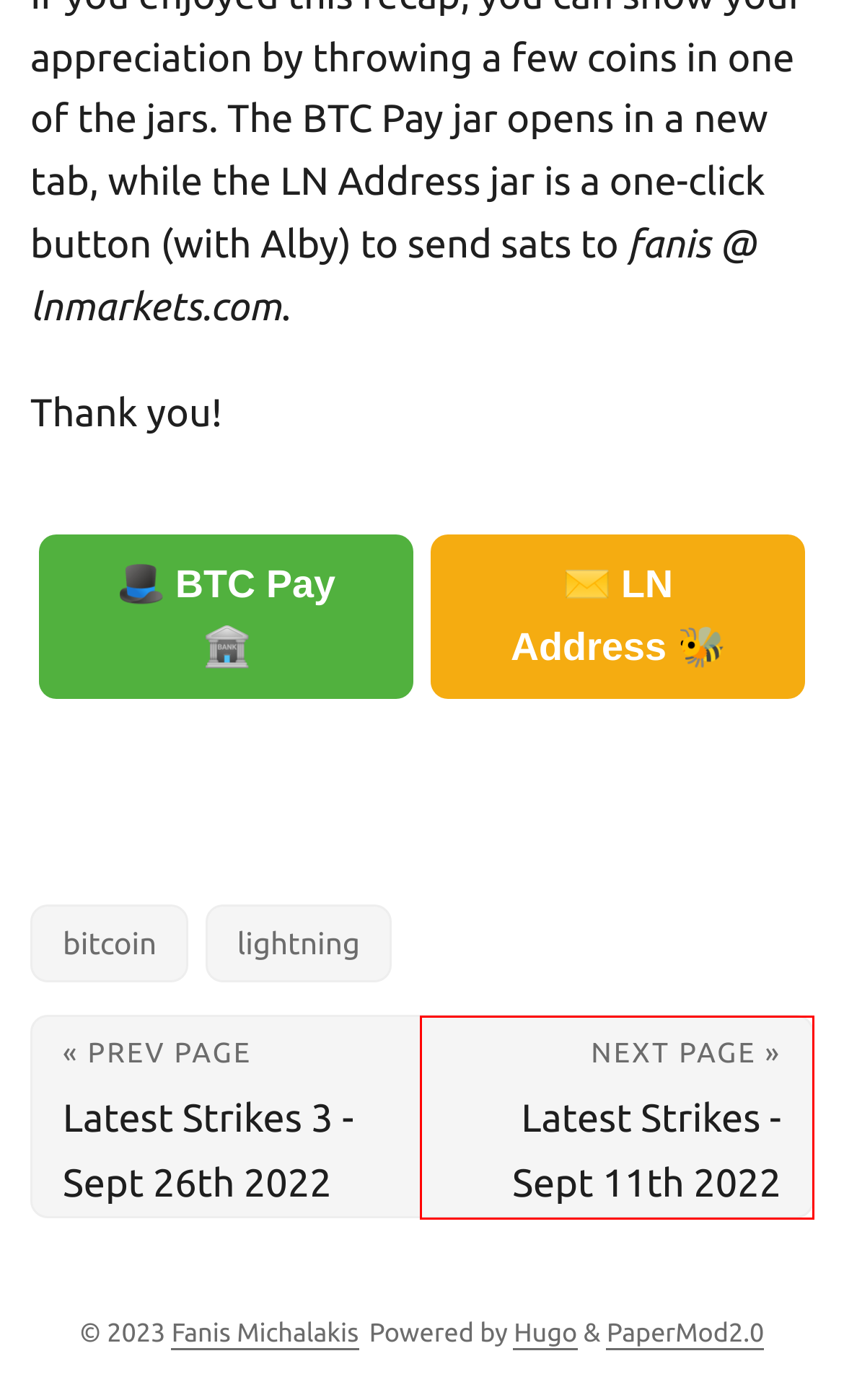Using the screenshot of a webpage with a red bounding box, pick the webpage description that most accurately represents the new webpage after the element inside the red box is clicked. Here are the candidates:
A. Latest Strikes - Sept 11th 2022 | Fanis Michalakis
B. The world’s fastest framework for building websites | Hugo
C. GitHub - fanismichalakis/hugo-PaperMod2.0: A fast, clean, responsive Hugo theme.
D. Posts | Fanis Michalakis
E. bitcoin | Fanis Michalakis
F. Search | Fanis Michalakis
G. Categories | Fanis Michalakis
H. Latest Strikes 3 - Sept 26th 2022 | Fanis Michalakis

A